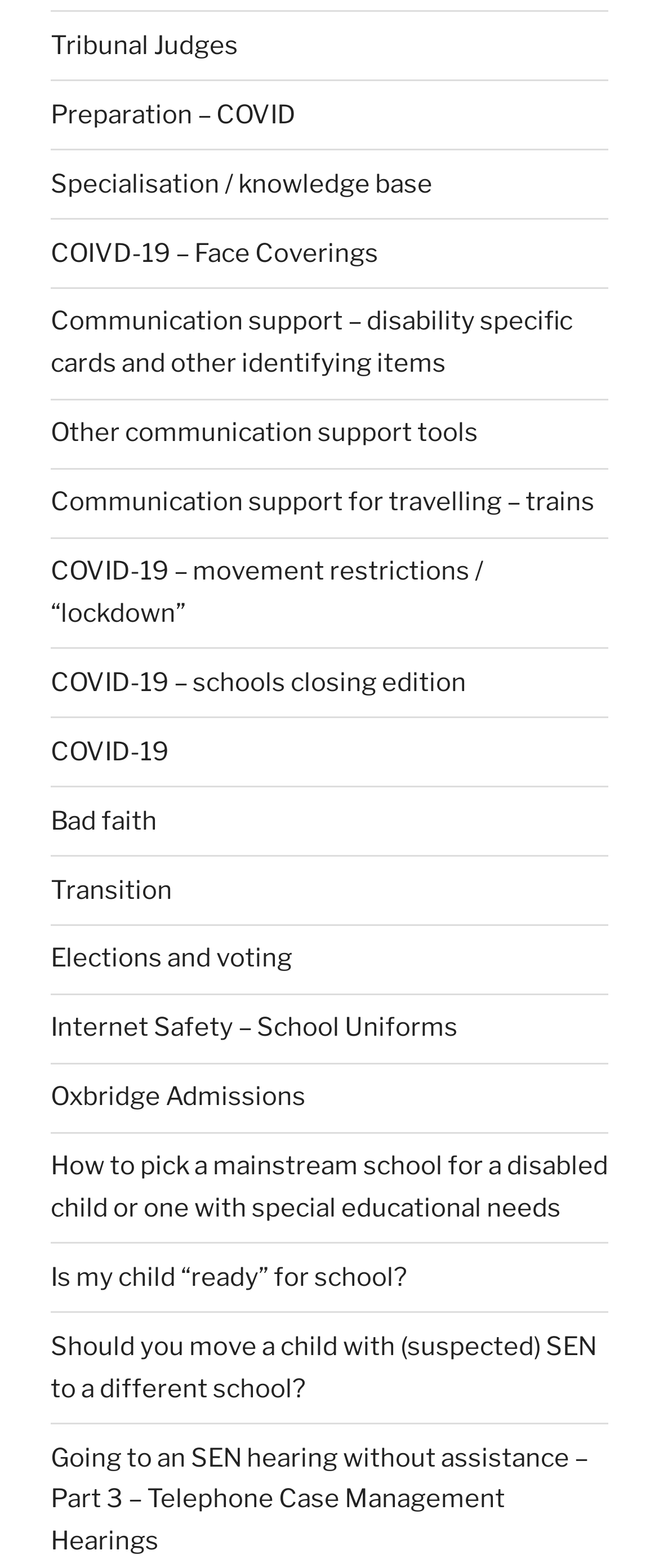Identify the bounding box coordinates of the region that should be clicked to execute the following instruction: "Explore how to pick a mainstream school for a disabled child".

[0.077, 0.734, 0.923, 0.78]